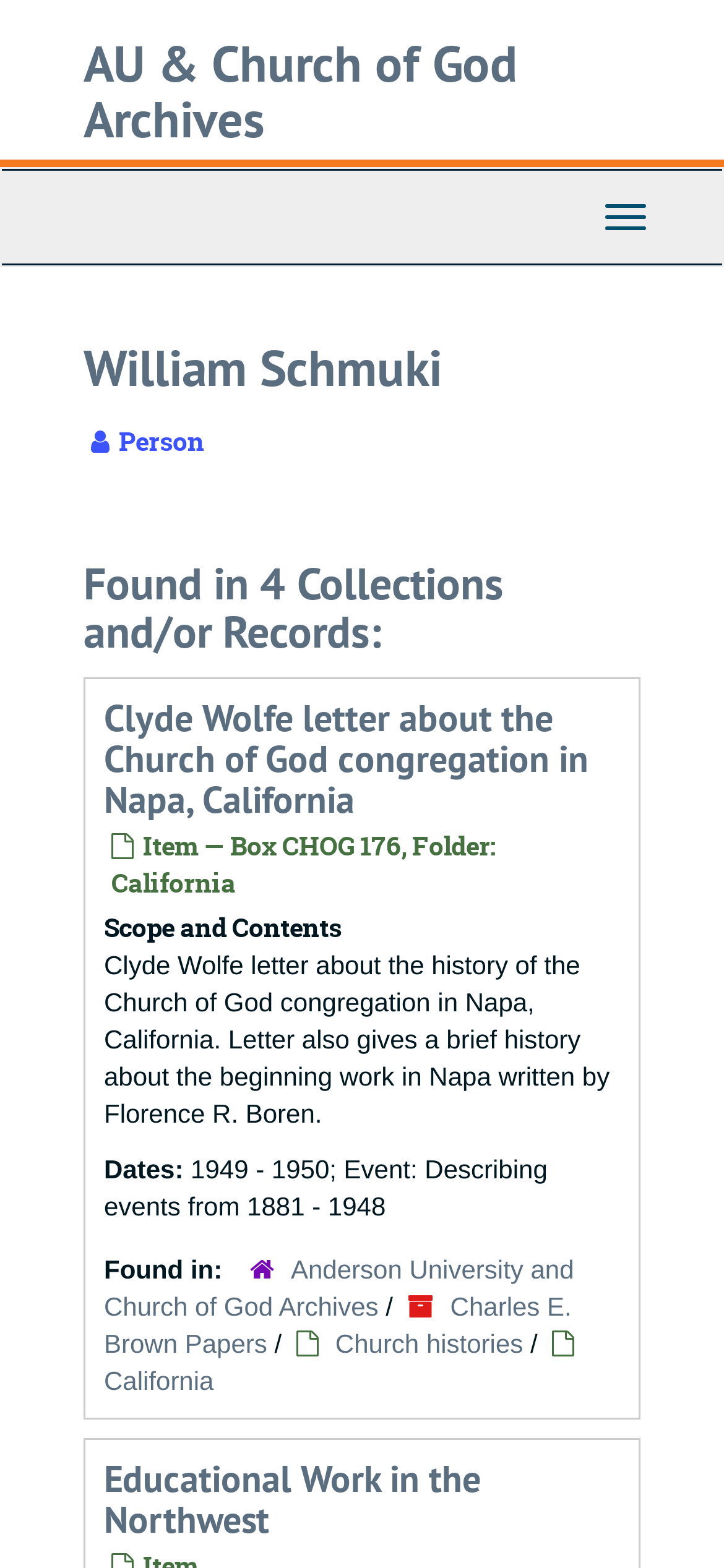Find the bounding box coordinates of the clickable element required to execute the following instruction: "View the AU & Church of God Archives page". Provide the coordinates as four float numbers between 0 and 1, i.e., [left, top, right, bottom].

[0.115, 0.019, 0.715, 0.097]